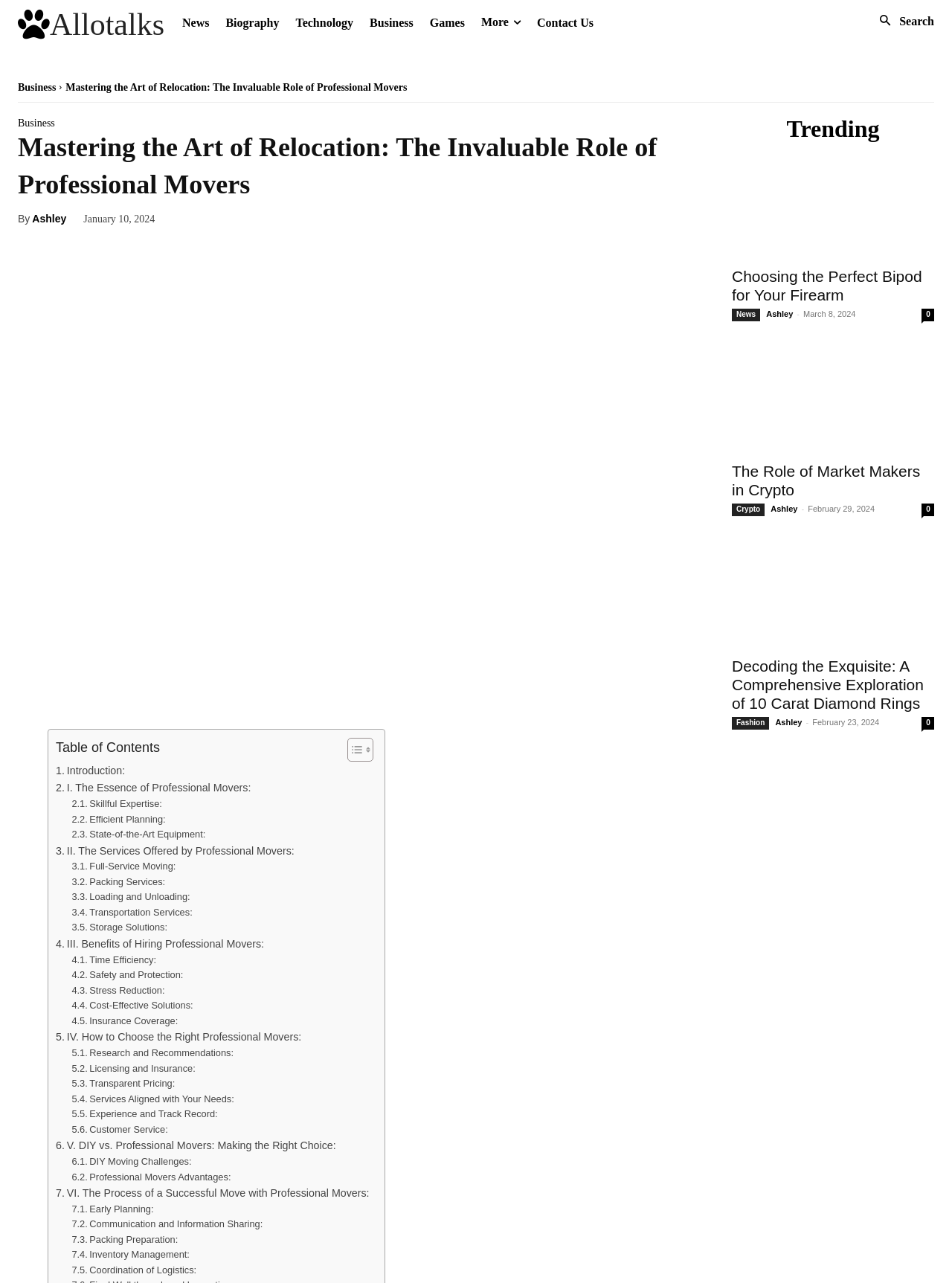What is the author of the article?
Answer the question with just one word or phrase using the image.

Ashley